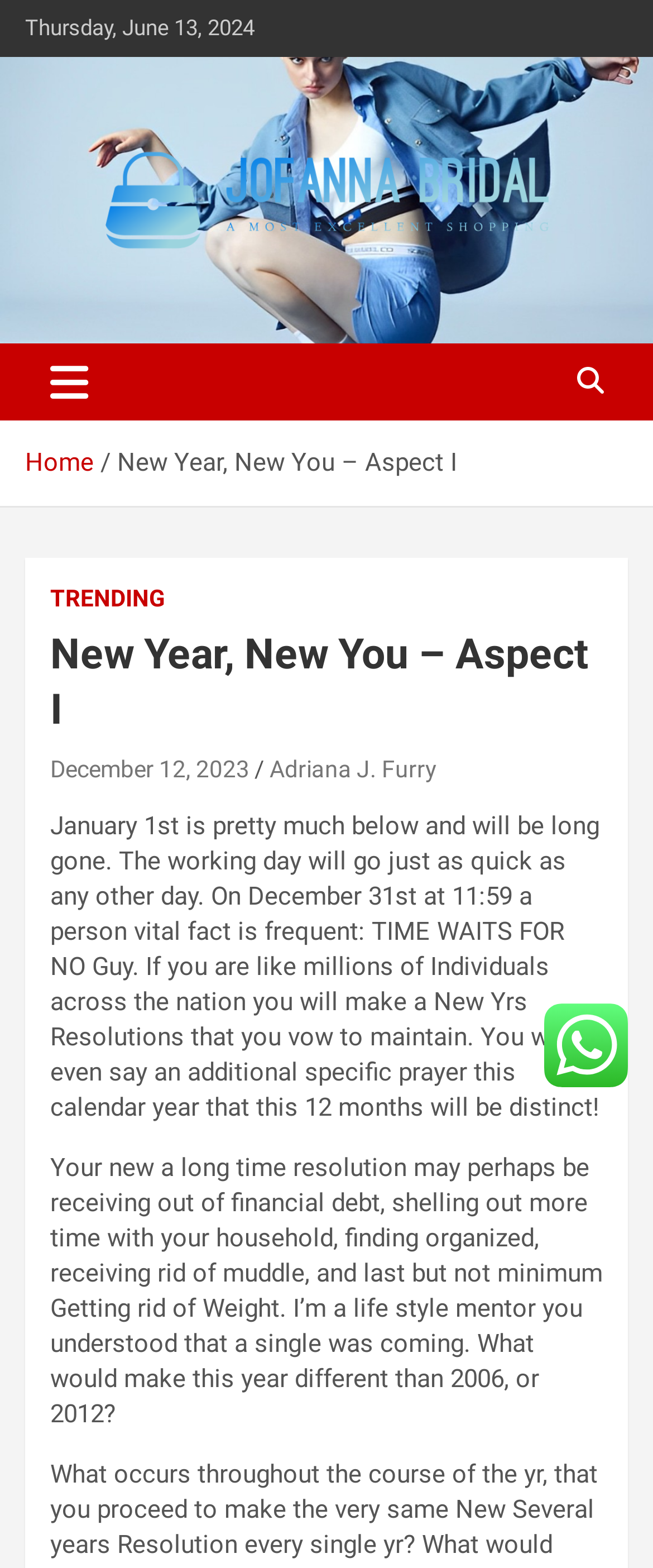Respond with a single word or phrase for the following question: 
What is the image at the bottom of the webpage for?

Decoration